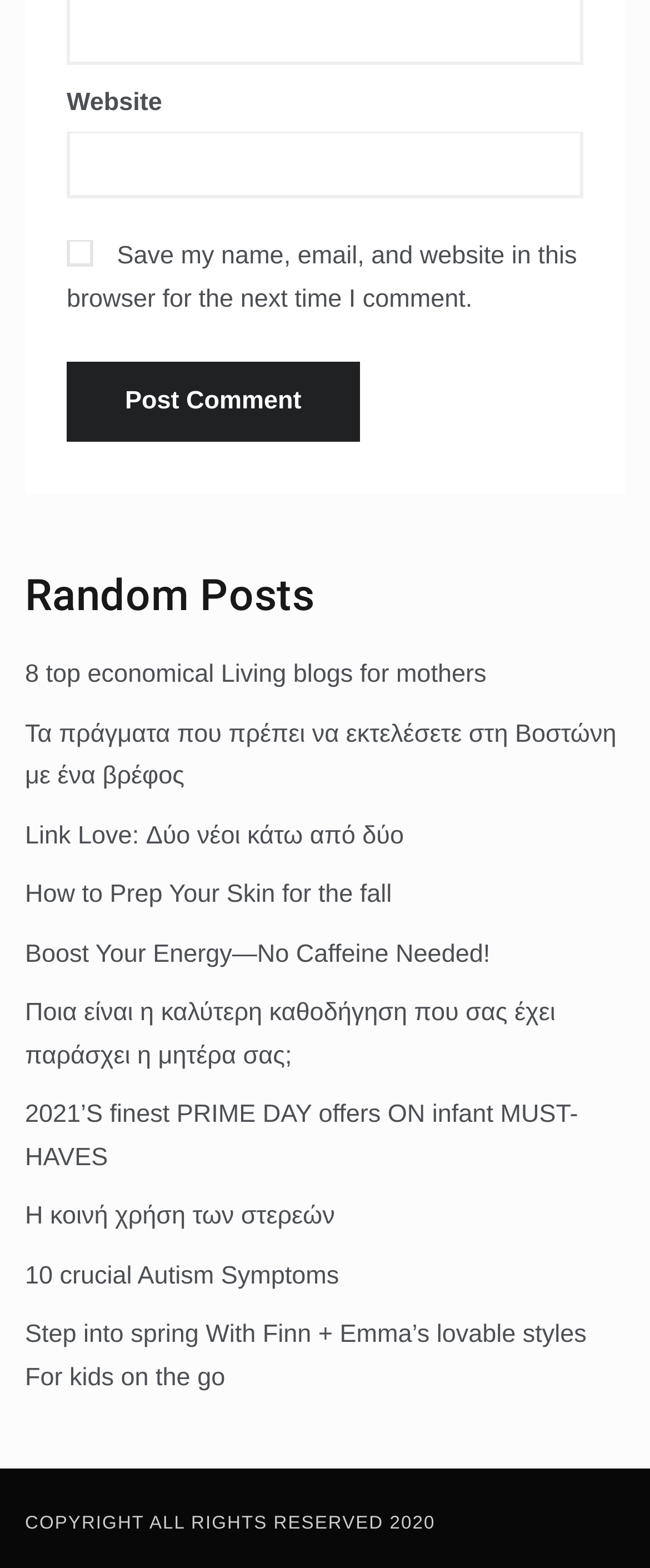What is the purpose of the checkbox?
Using the image, answer in one word or phrase.

Save website data